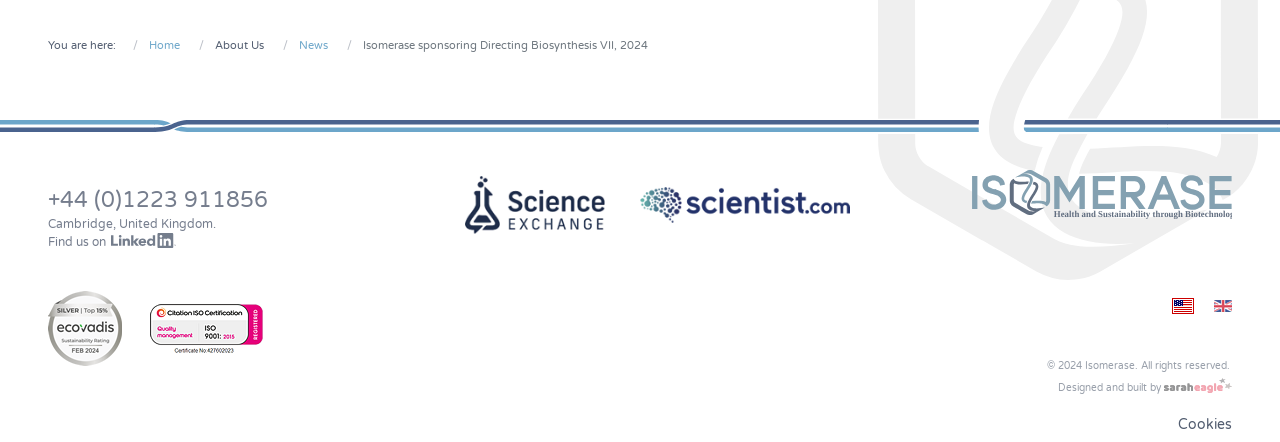Pinpoint the bounding box coordinates for the area that should be clicked to perform the following instruction: "Select the UK language option".

[0.936, 0.667, 0.962, 0.712]